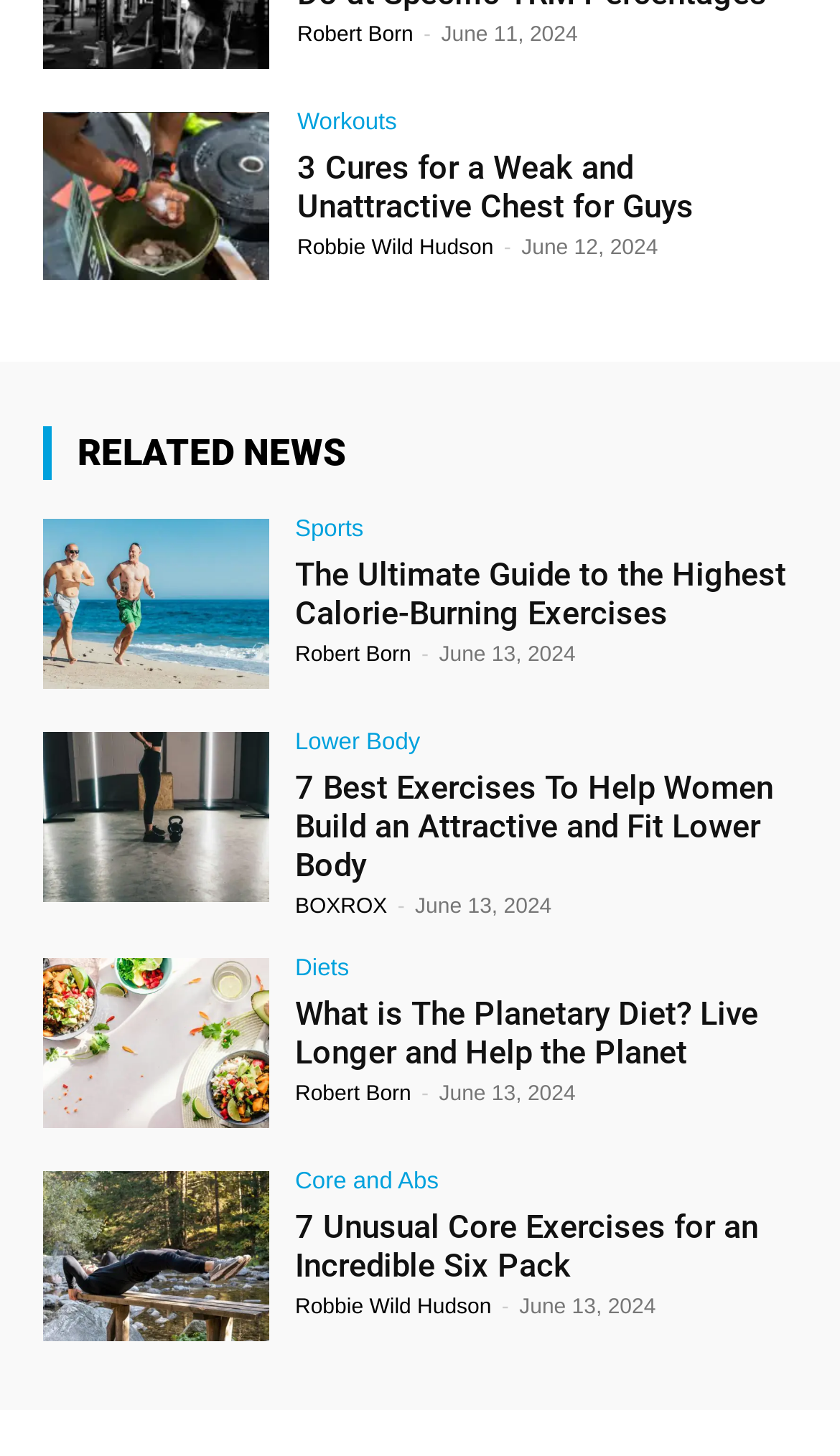What is the topic of the last article?
Provide a well-explained and detailed answer to the question.

The last article has a link with the text 'Core and Abs' which is likely the topic of the article.